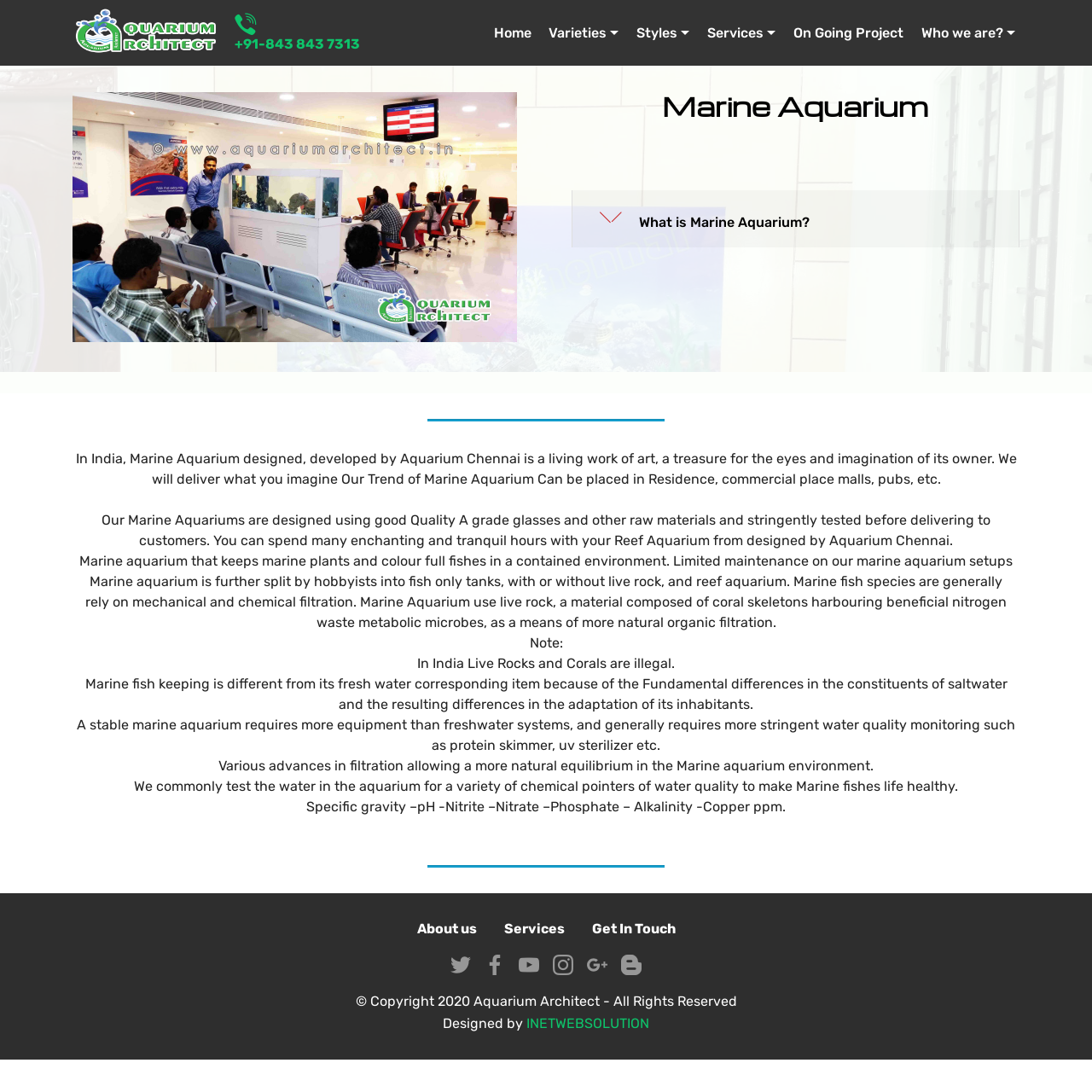What is the difference between marine fish keeping and freshwater fish keeping? Refer to the image and provide a one-word or short phrase answer.

Fundamental differences in constituents